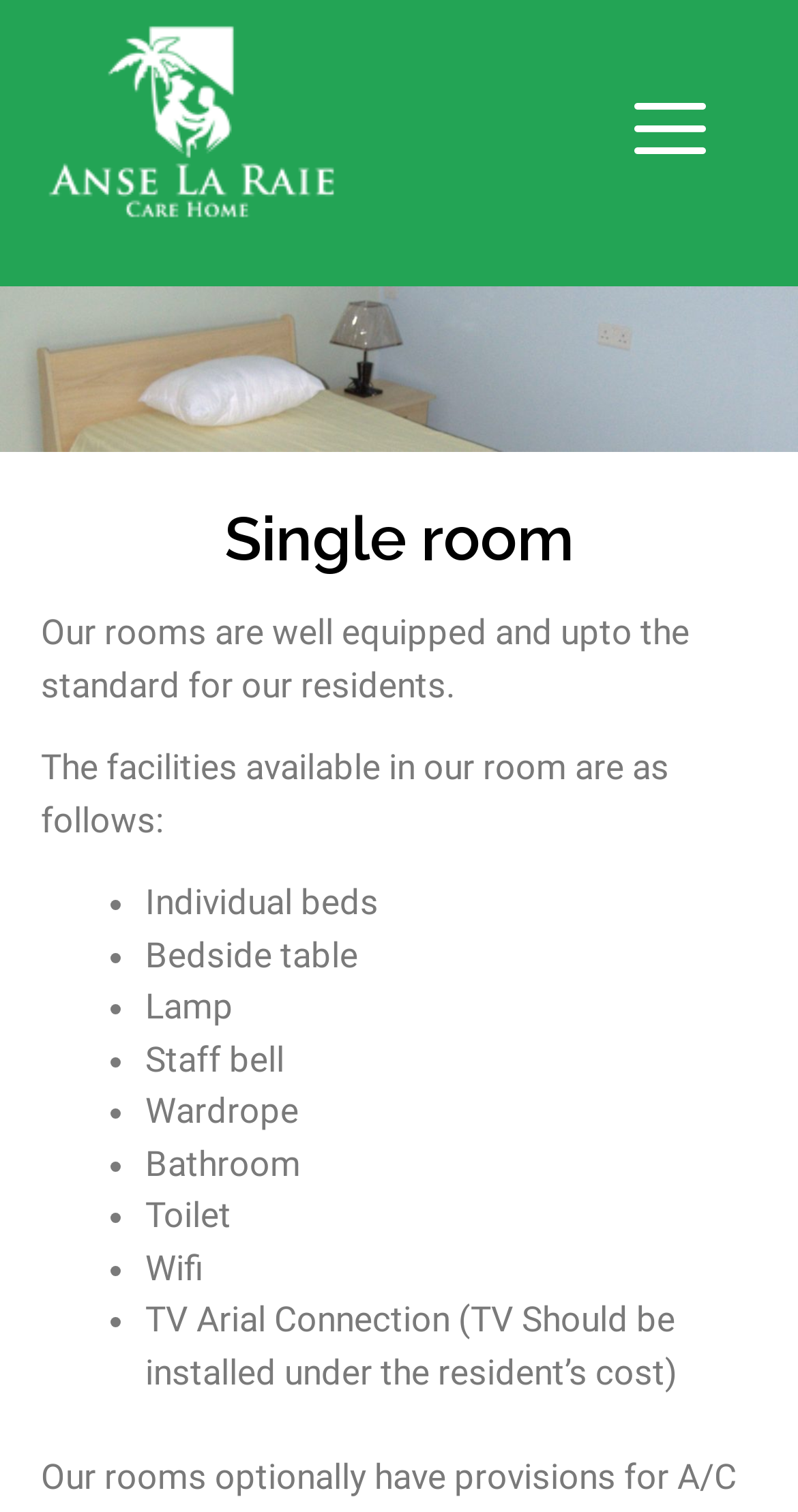Refer to the image and answer the question with as much detail as possible: What is the name of the care home?

I found the answer by looking at the link element with the text 'Anse La Raie Care Home' which is located at the top of the webpage.